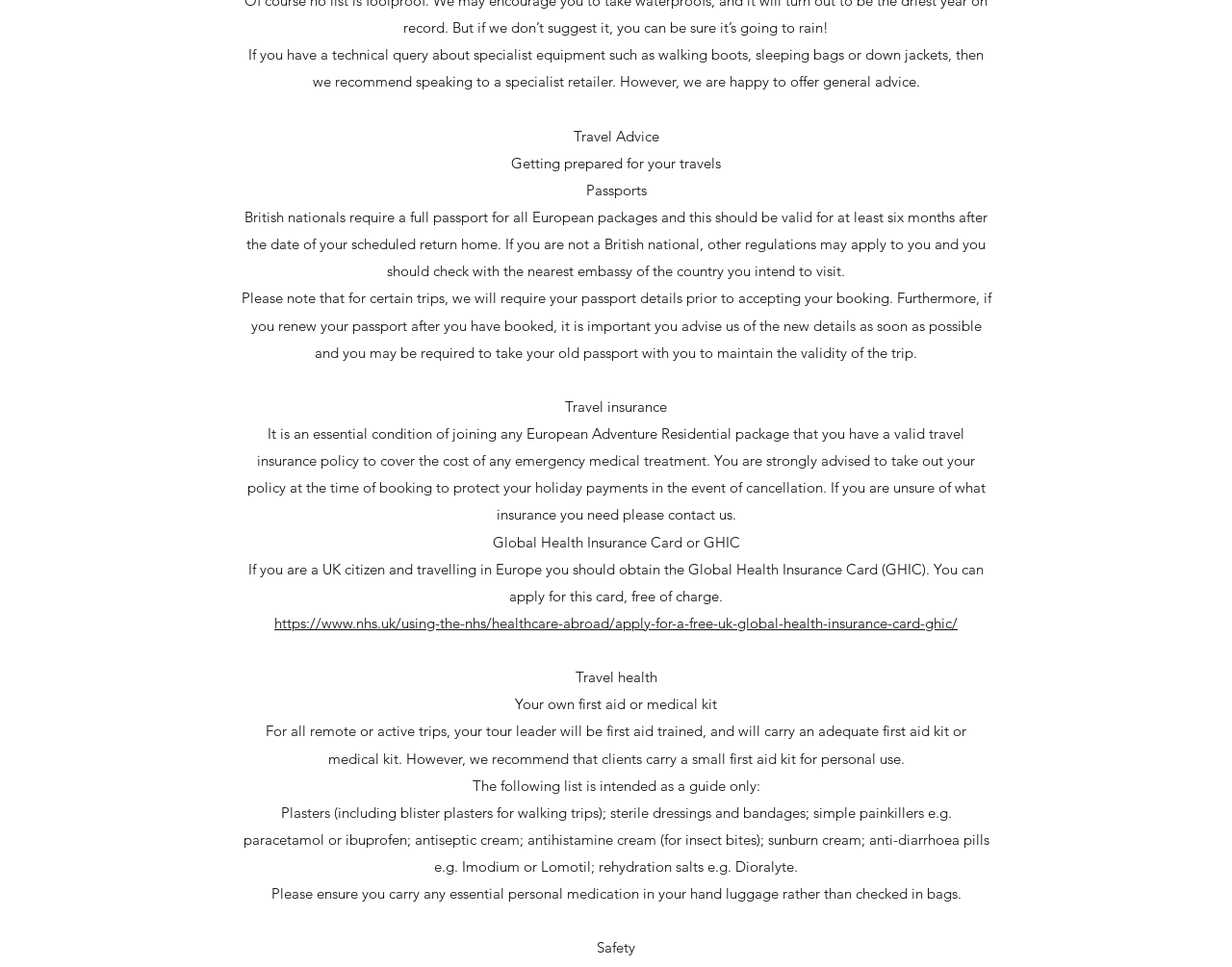What should UK citizens obtain when traveling in Europe?
Based on the image, give a one-word or short phrase answer.

Global Health Insurance Card (GHIC)